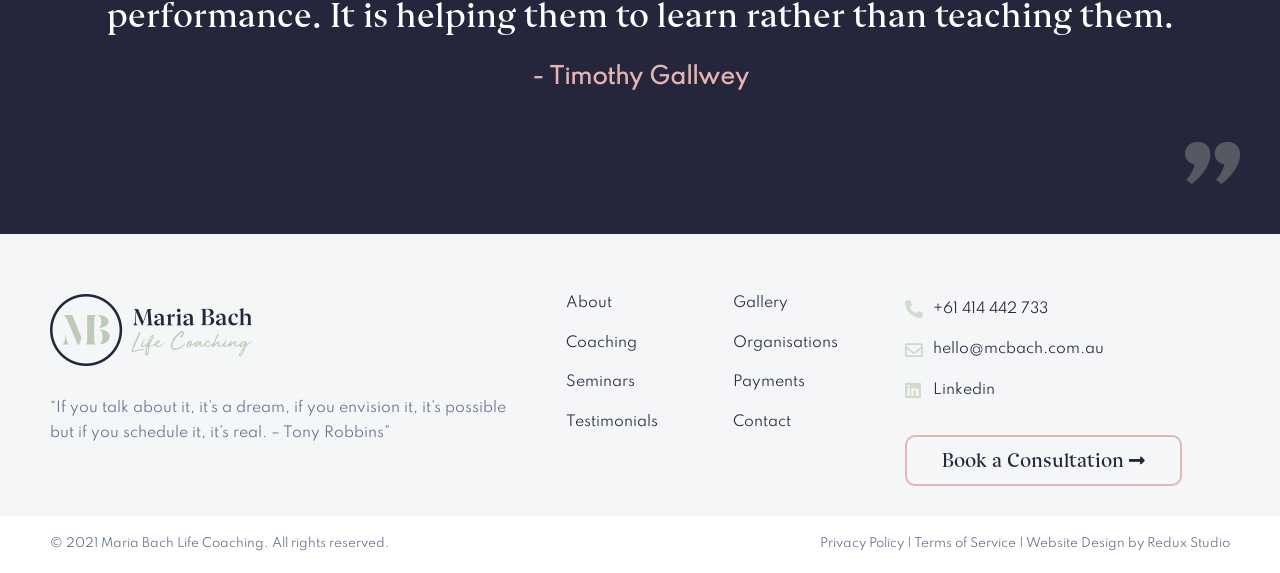Answer succinctly with a single word or phrase:
What is the quote mentioned on the webpage?

Tony Robbins quote